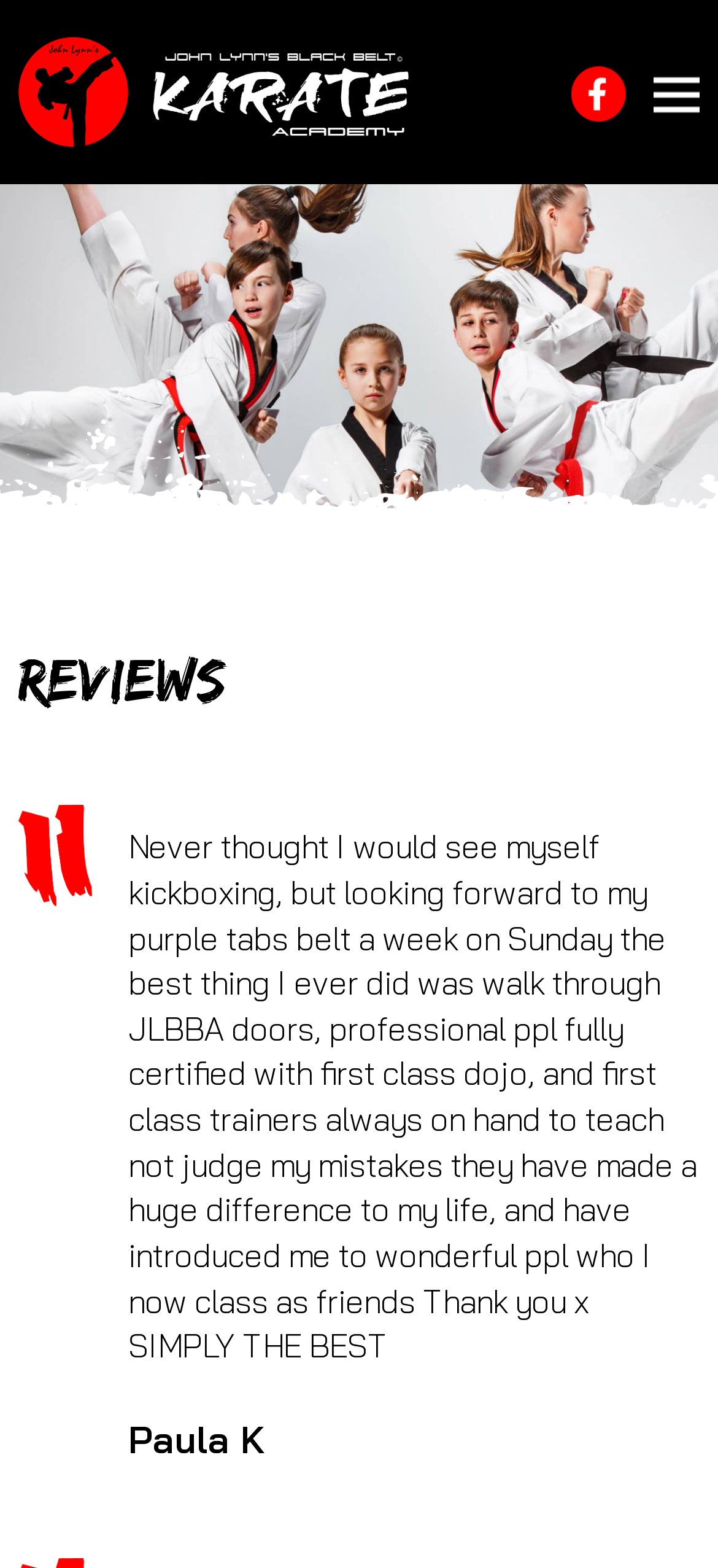Determine the bounding box coordinates of the UI element that matches the following description: "alt="Menu"". The coordinates should be four float numbers between 0 and 1 in the format [left, top, right, bottom].

[0.911, 0.043, 0.975, 0.079]